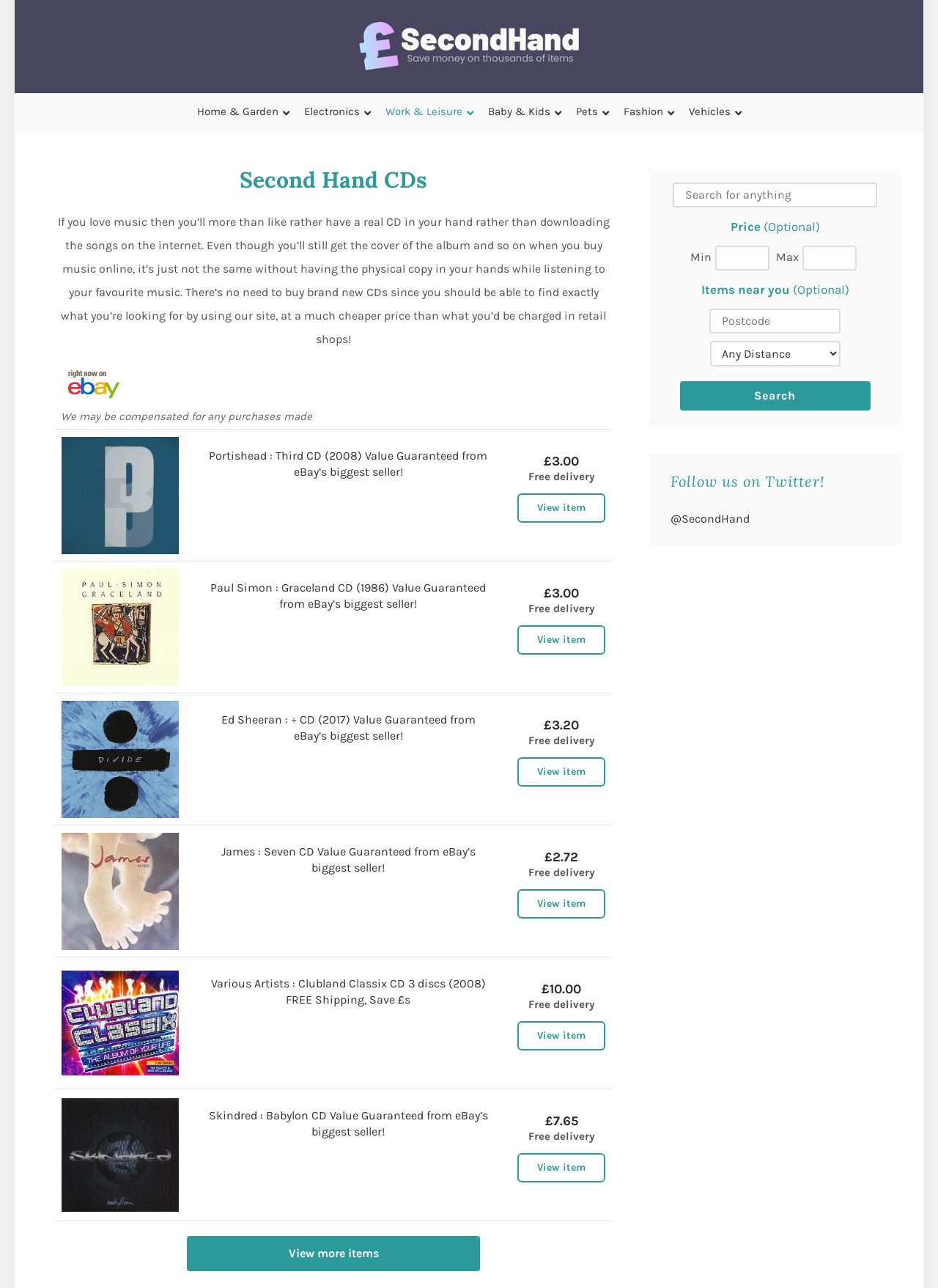Determine the bounding box coordinates of the target area to click to execute the following instruction: "View more items."

[0.199, 0.959, 0.512, 0.987]